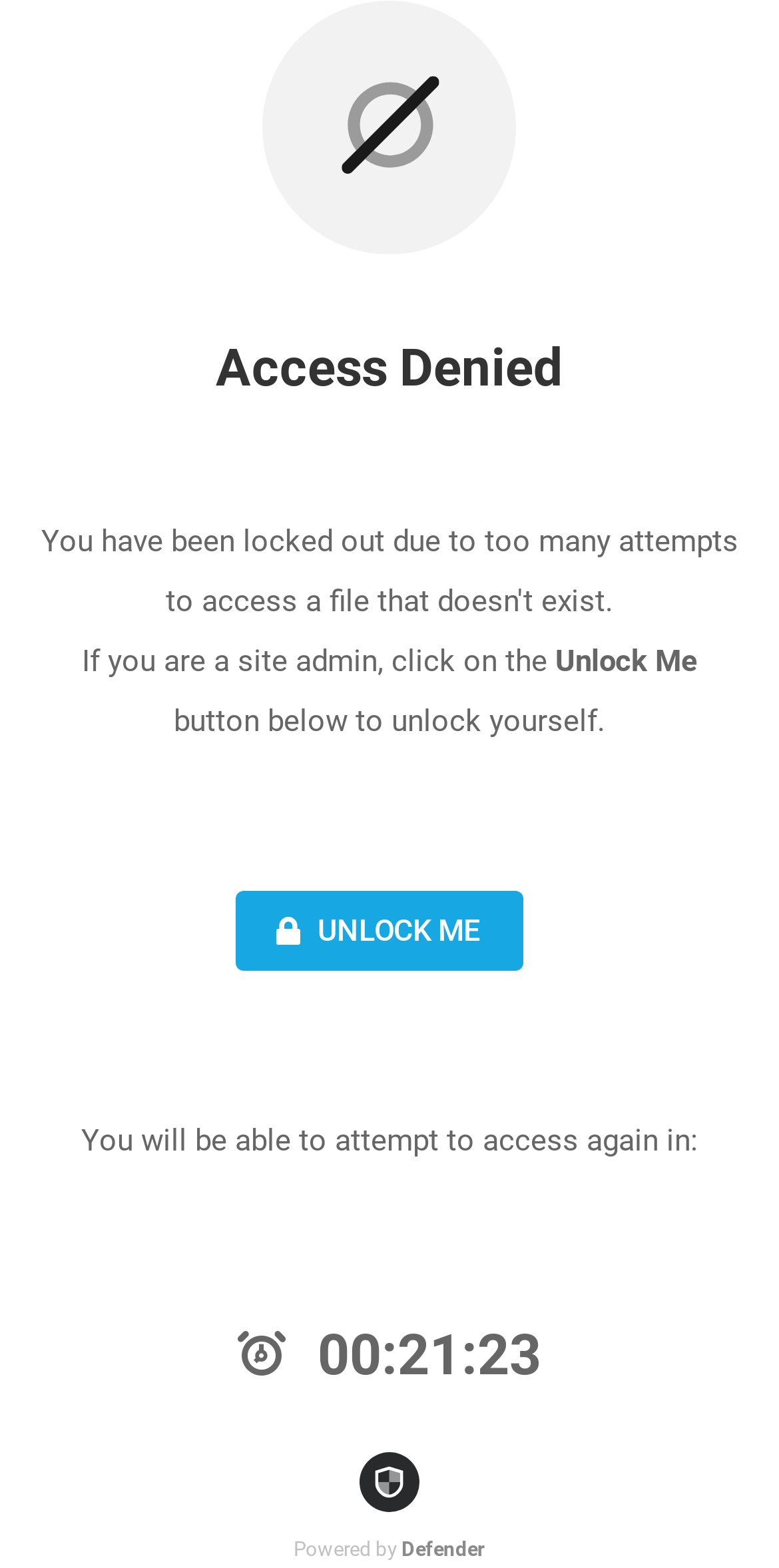What security software is powering the website?
Using the image, provide a concise answer in one word or a short phrase.

Defender